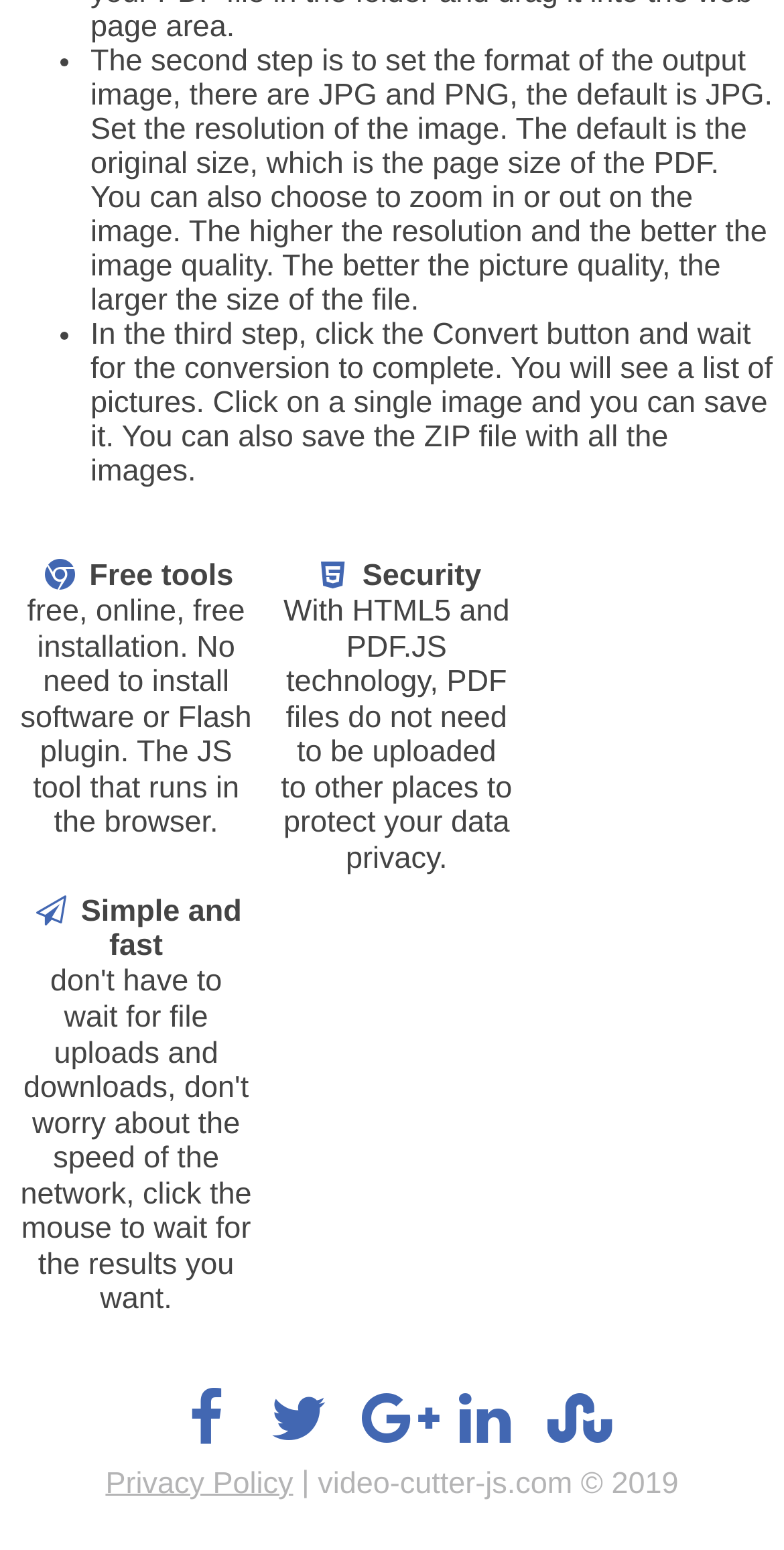Provide the bounding box coordinates of the HTML element this sentence describes: "Menu".

None